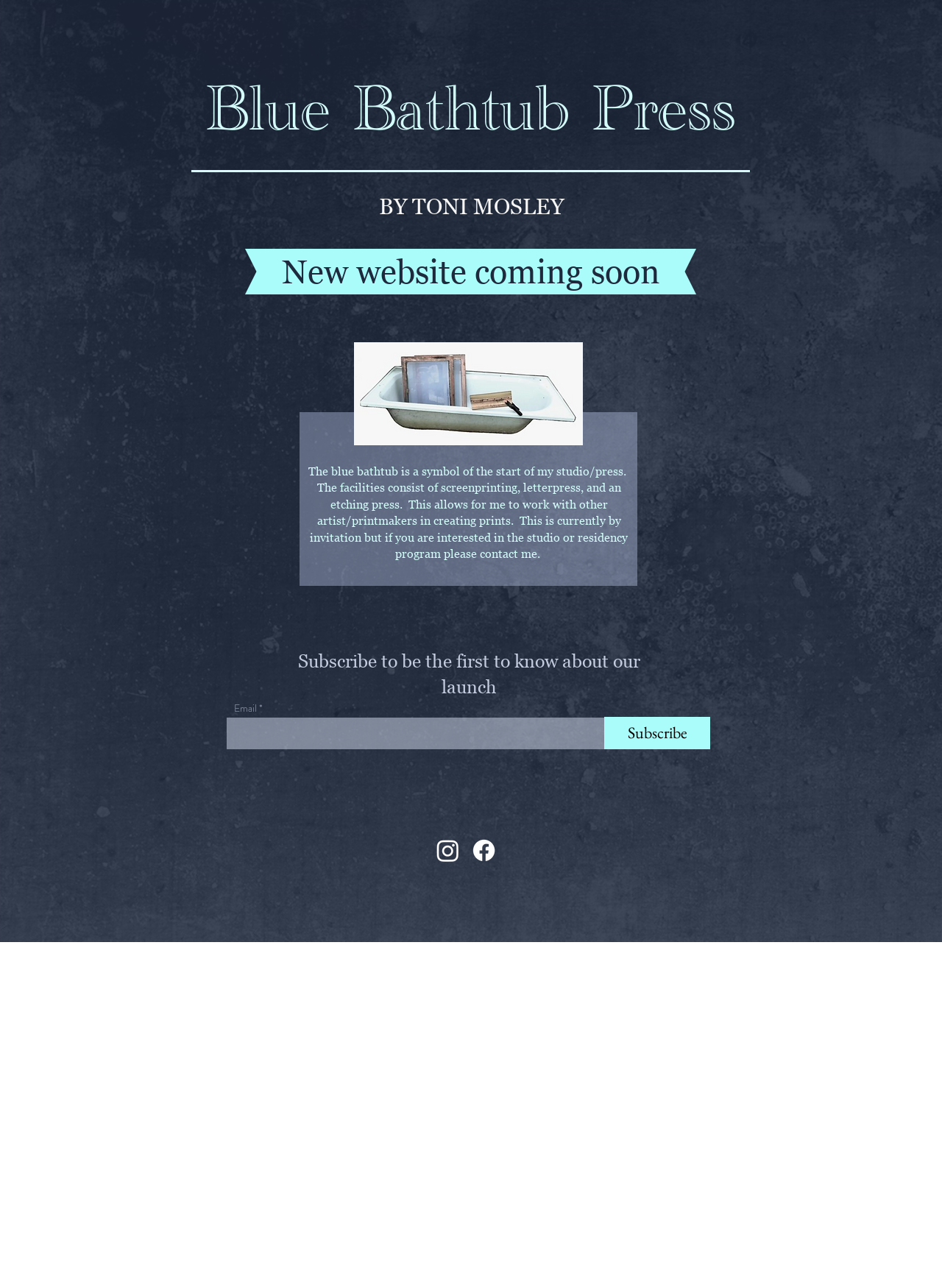Find the bounding box coordinates for the UI element that matches this description: "name="email"".

[0.241, 0.557, 0.754, 0.582]